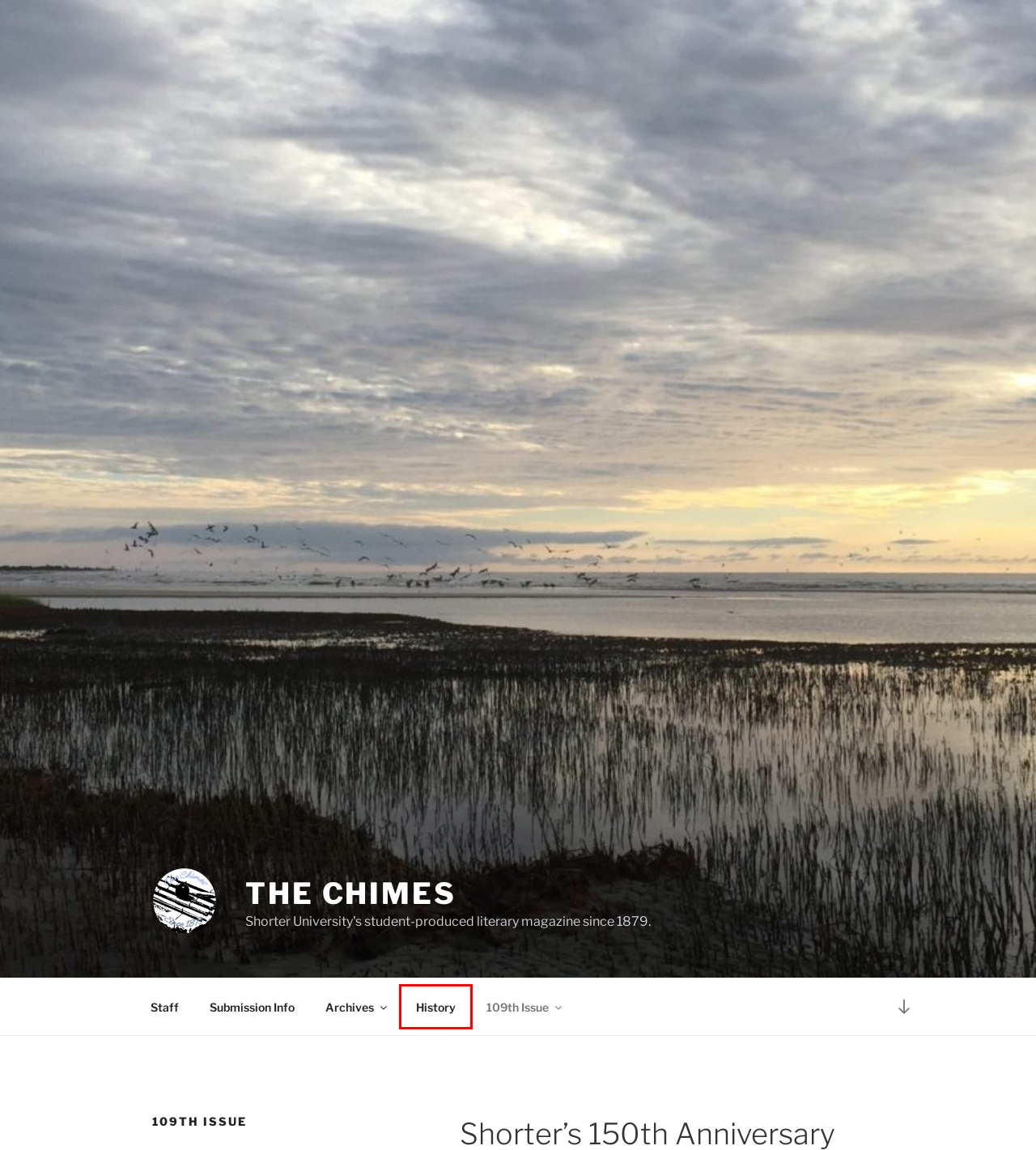Examine the screenshot of the webpage, noting the red bounding box around a UI element. Pick the webpage description that best matches the new page after the element in the red bounding box is clicked. Here are the candidates:
A. About Shorter - Shorter University
B. The 101st Issue – The Chimes
C. Archives – The Chimes
D. Writers and Artists – The Chimes
E. Submission Info – The Chimes
F. History – The Chimes
G. The 107th Issue – The Chimes
H. The 106th Issue – The Chimes

F